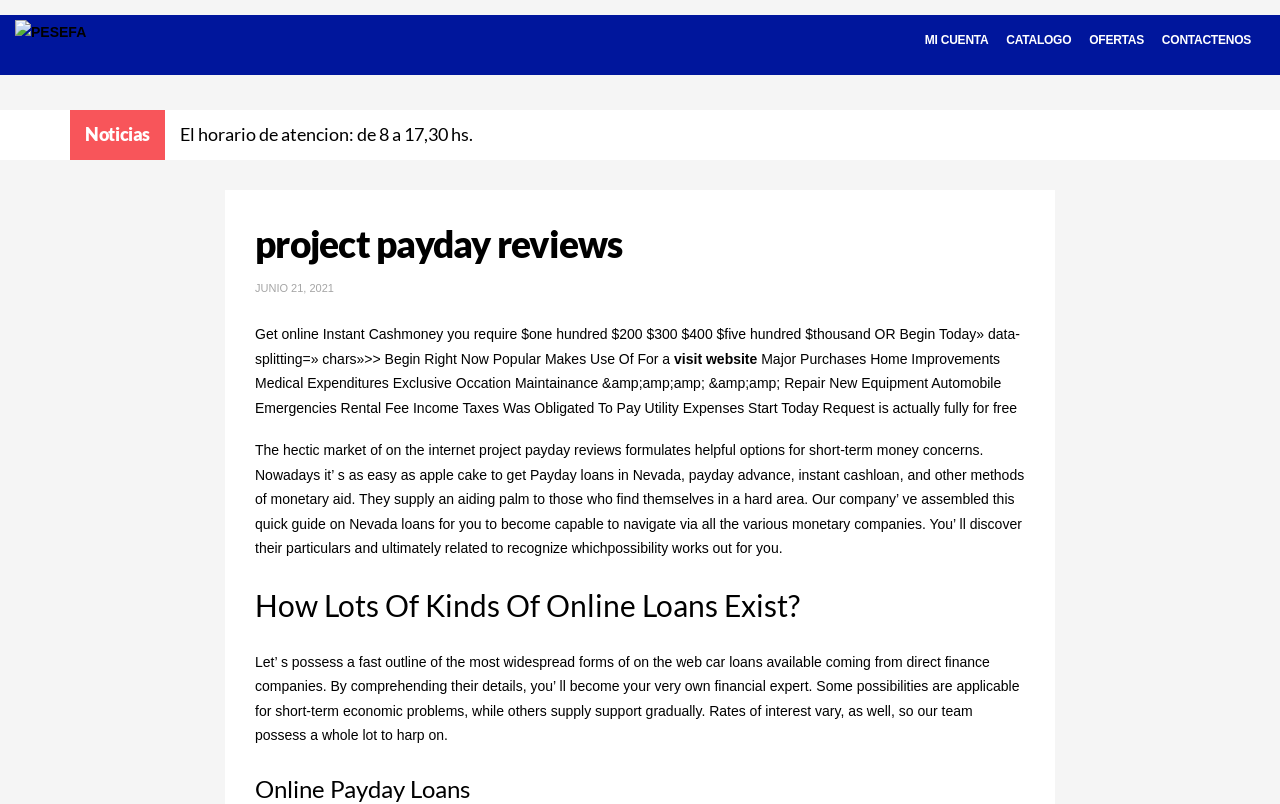Give a short answer using one word or phrase for the question:
What is the company's Skype ID?

repuestospesefa@hotmail.com